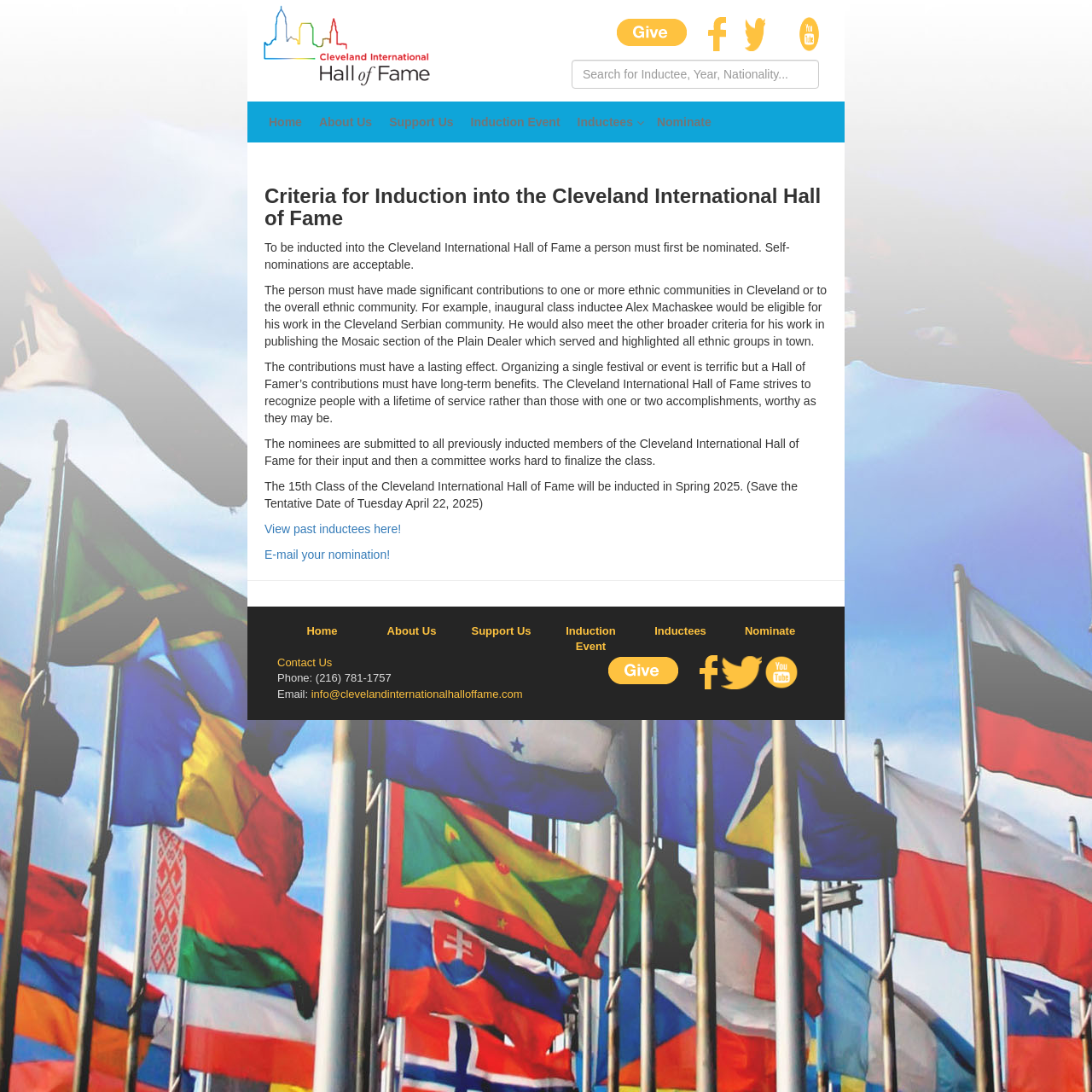Use a single word or phrase to answer the question: 
How many links are there in the footer section?

7